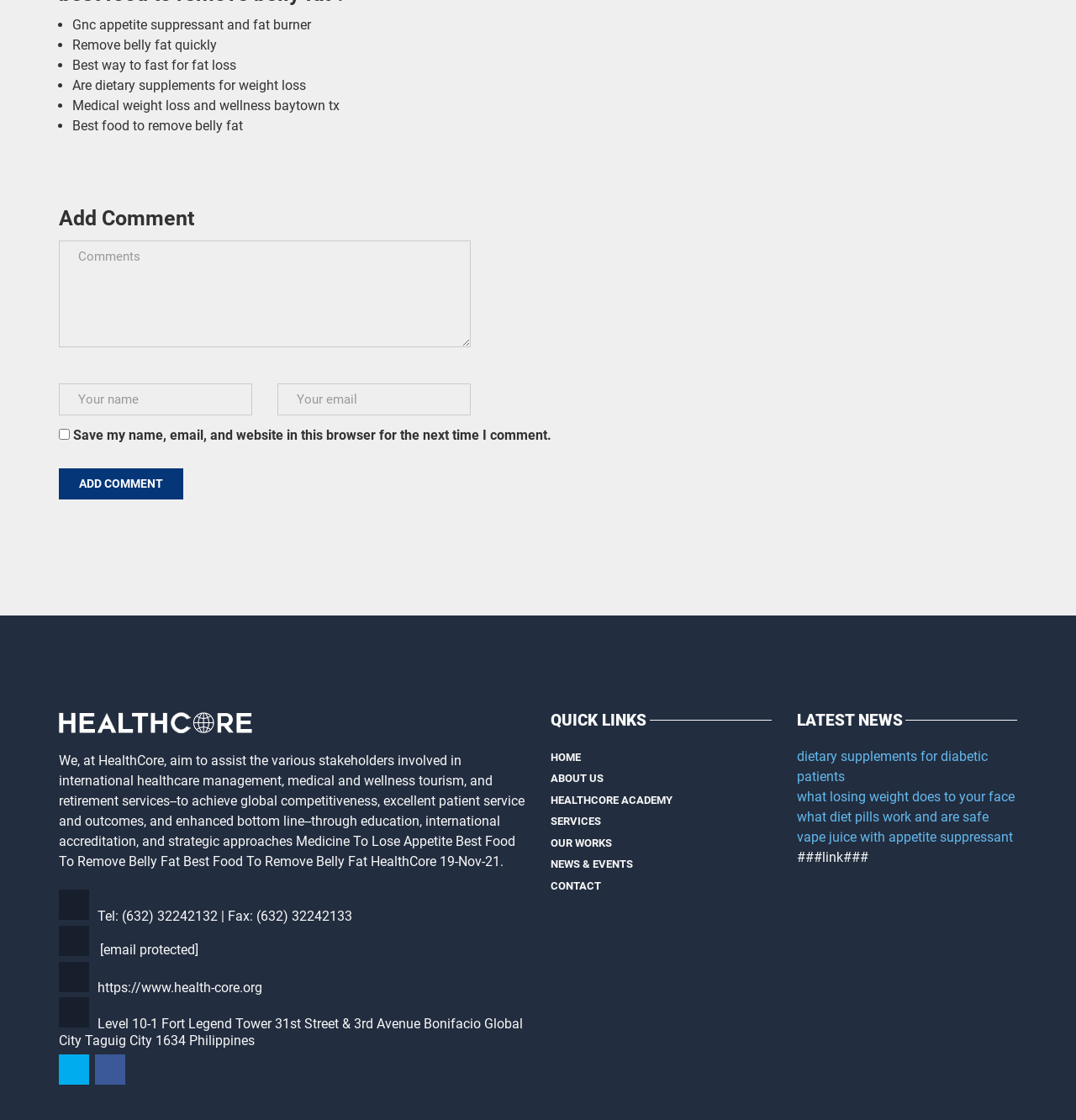Could you determine the bounding box coordinates of the clickable element to complete the instruction: "Enter your name"? Provide the coordinates as four float numbers between 0 and 1, i.e., [left, top, right, bottom].

[0.055, 0.343, 0.234, 0.371]